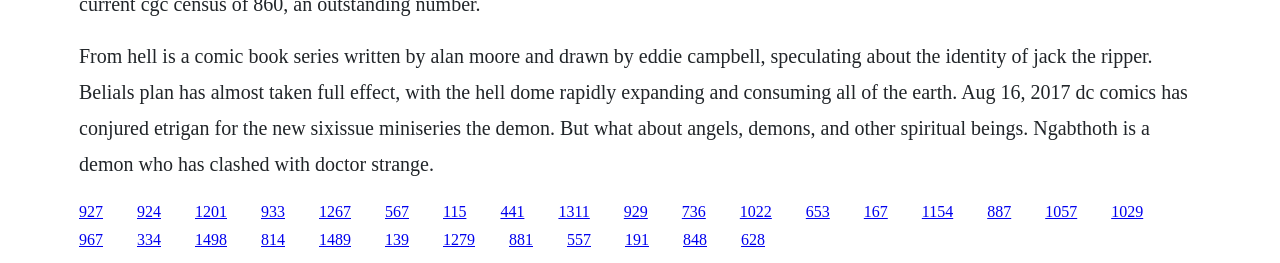Reply to the question below using a single word or brief phrase:
Who wrote the comic book series 'From Hell'?

Alan Moore